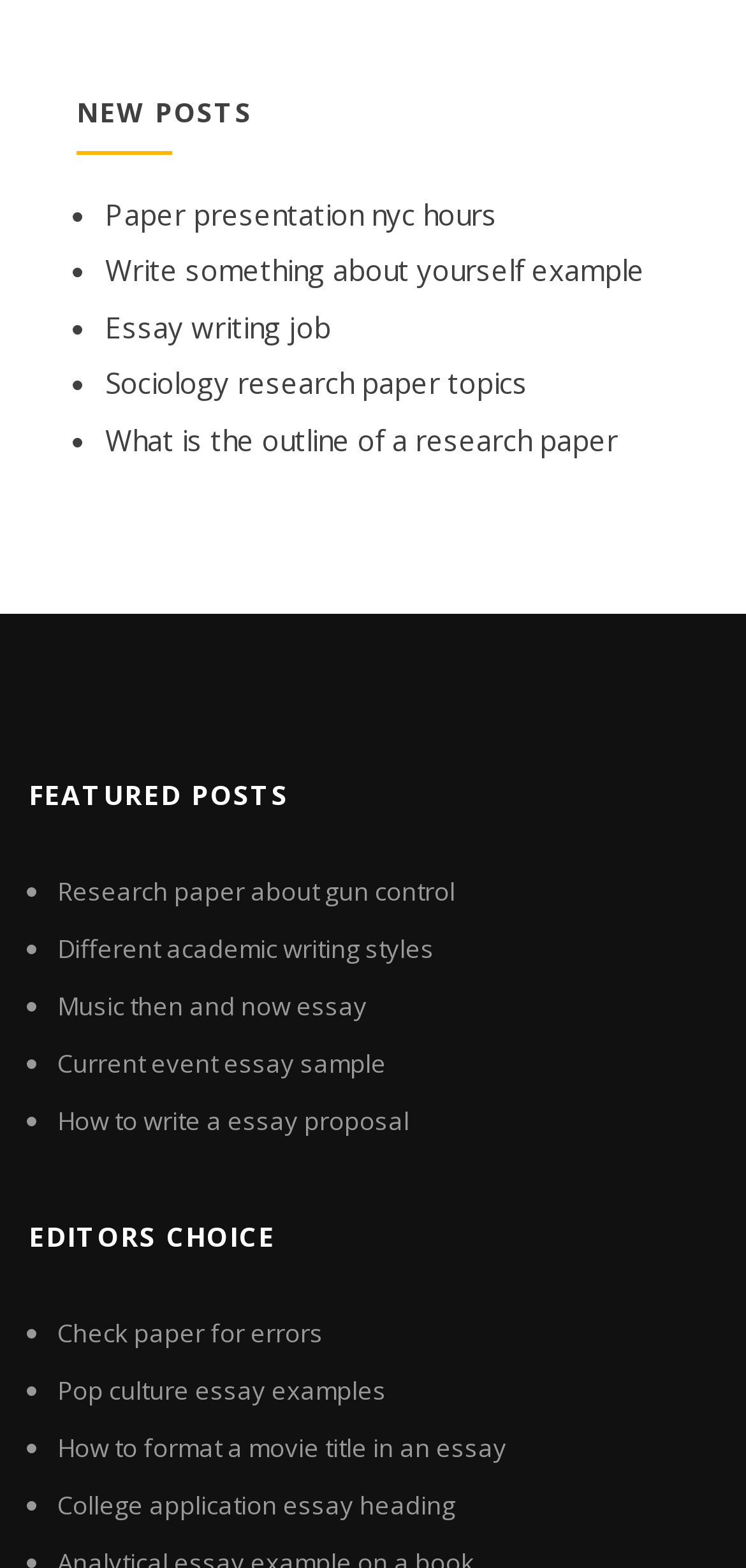Answer the question in one word or a short phrase:
How many list markers are there in the 'NEW POSTS' section?

5